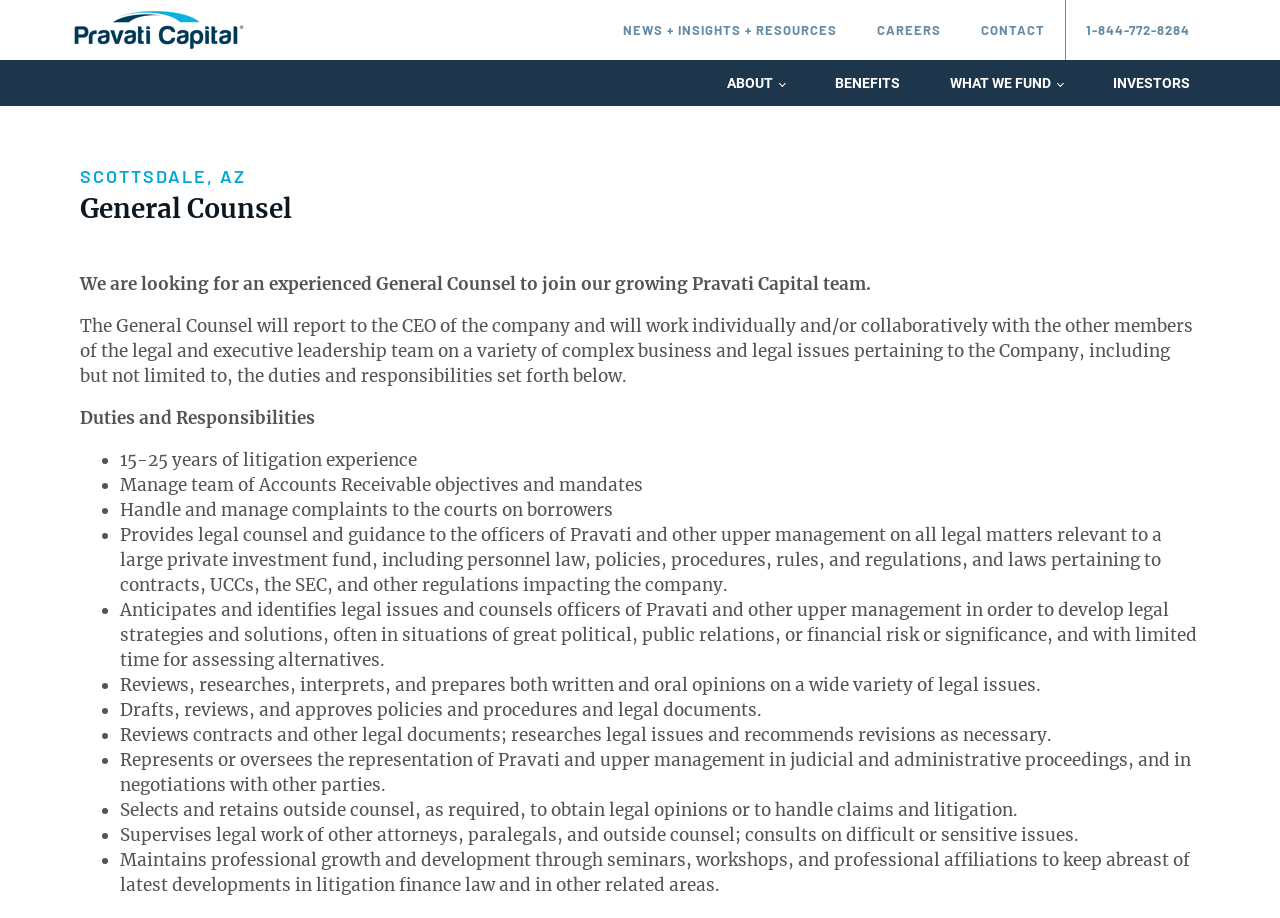Answer the question below in one word or phrase:
What is the company looking for?

General Counsel